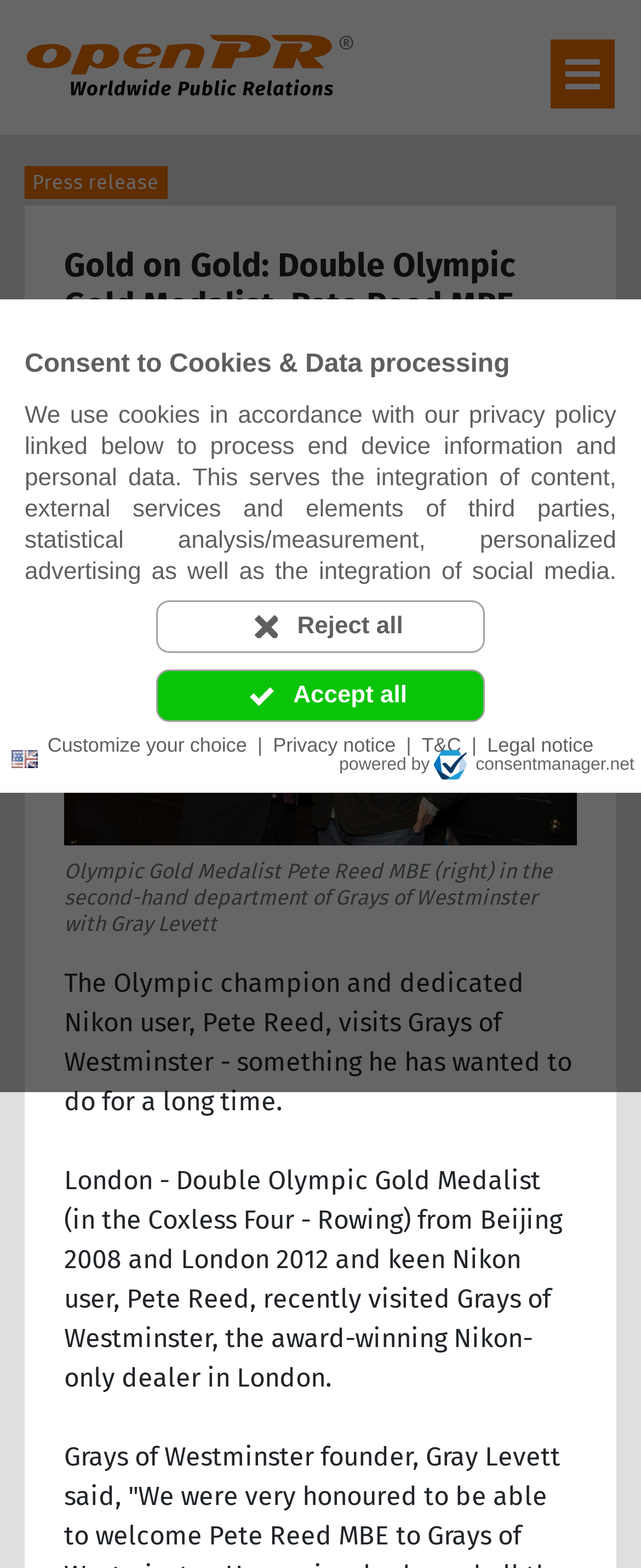Using the image as a reference, answer the following question in as much detail as possible:
What is the name of the Olympic Gold Medalist?

The answer can be found in the heading 'Gold on Gold: Double Olympic Gold Medalist, Pete Reed MBE, visits Grays of Westminster' and also in the static text 'Olympic Gold Medalist Pete Reed MBE (right) in the second-hand department of Grays of Westminster with Gray Levett'.